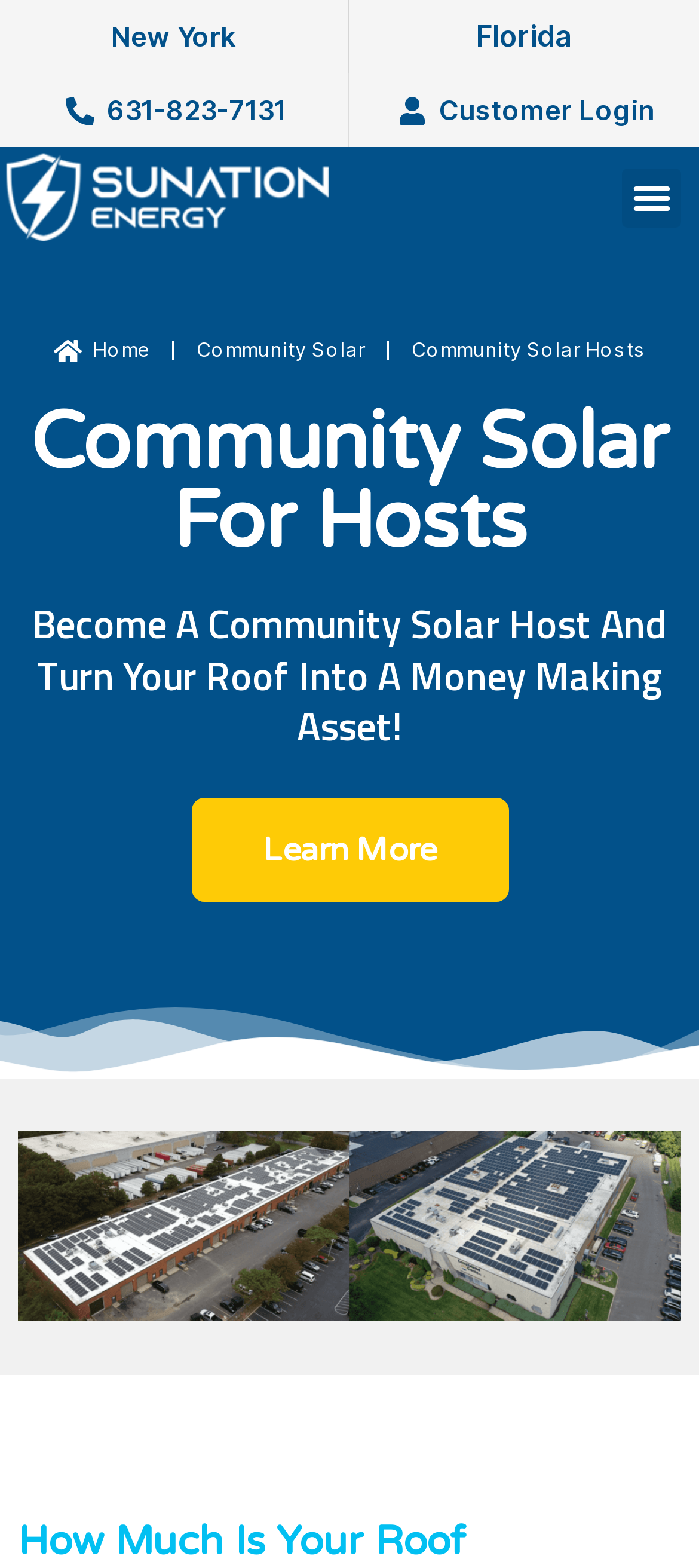From the element description: "631-823-7131", extract the bounding box coordinates of the UI element. The coordinates should be expressed as four float numbers between 0 and 1, in the order [left, top, right, bottom].

[0.026, 0.058, 0.472, 0.082]